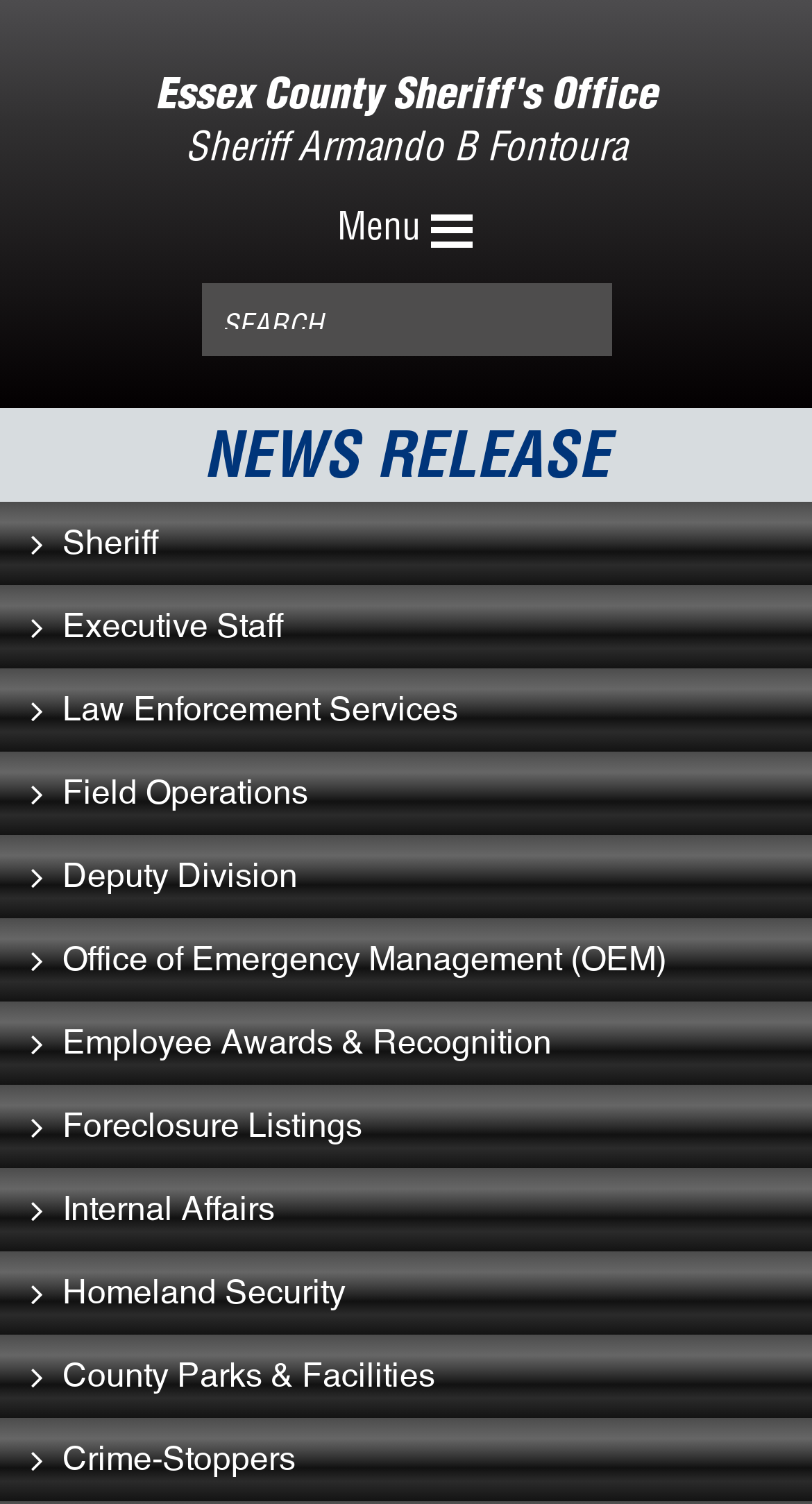How many links are in the menu?
Carefully examine the image and provide a detailed answer to the question.

I counted the number of links under the 'NEWS RELEASE' heading, which are 14 in total.